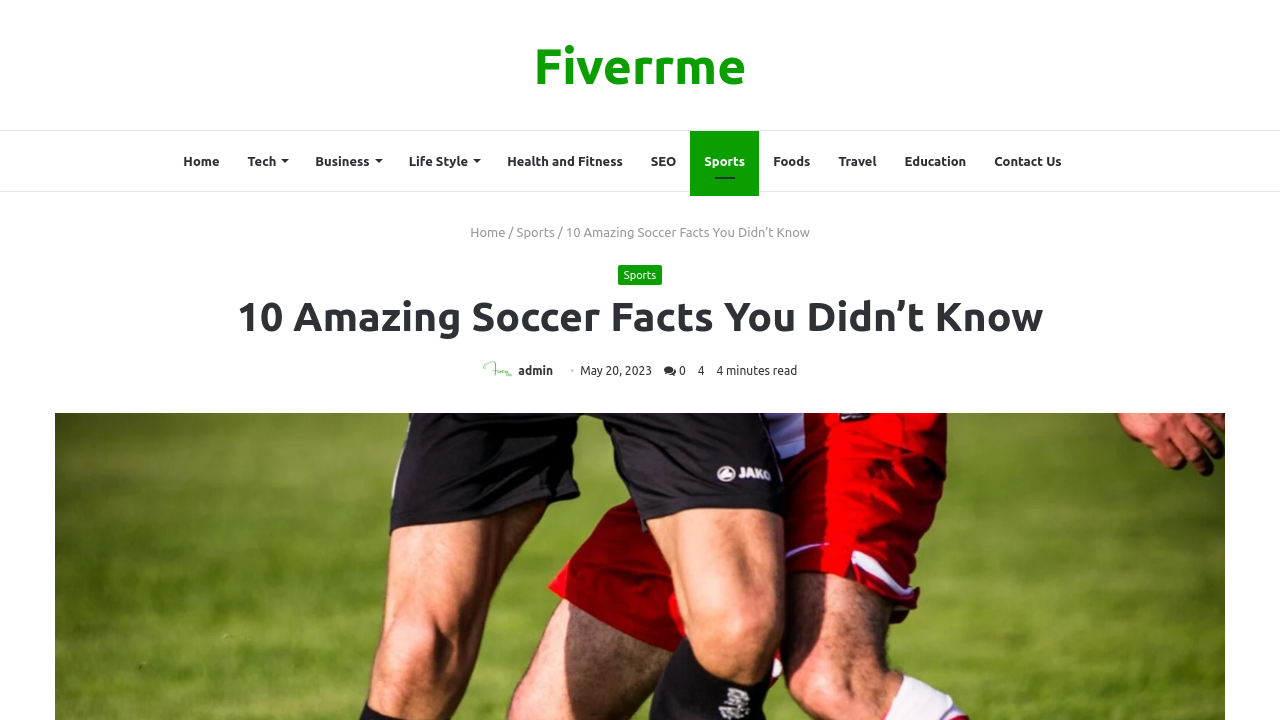Locate the bounding box coordinates of the element's region that should be clicked to carry out the following instruction: "view admin's profile". The coordinates need to be four float numbers between 0 and 1, i.e., [left, top, right, bottom].

[0.405, 0.505, 0.432, 0.523]